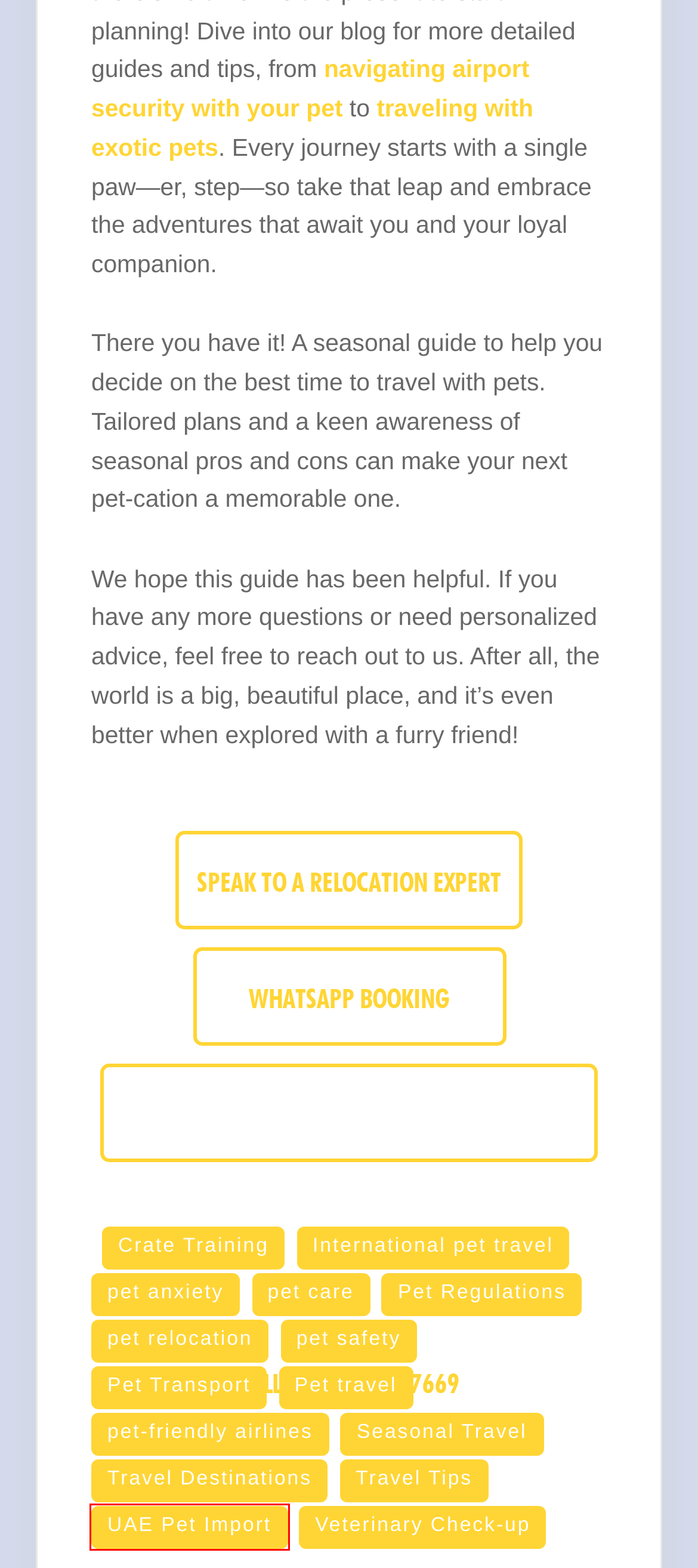Given a webpage screenshot with a UI element marked by a red bounding box, choose the description that best corresponds to the new webpage that will appear after clicking the element. The candidates are:
A. pet anxiety Archives - Chauf-fur
B. Pet travel Archives - Chauf-fur
C. pet relocation Archives - Chauf-fur
D. pet safety Archives - Chauf-fur
E. UAE Pet Import Archives - Chauf-fur
F. Navigating Airport Security with Your Pet: Tips and Tricks for a Stress-Free Experience - Chauf-fur
G. pet-friendly airlines Archives - Chauf-fur
H. Crate Training Archives - Chauf-fur

E